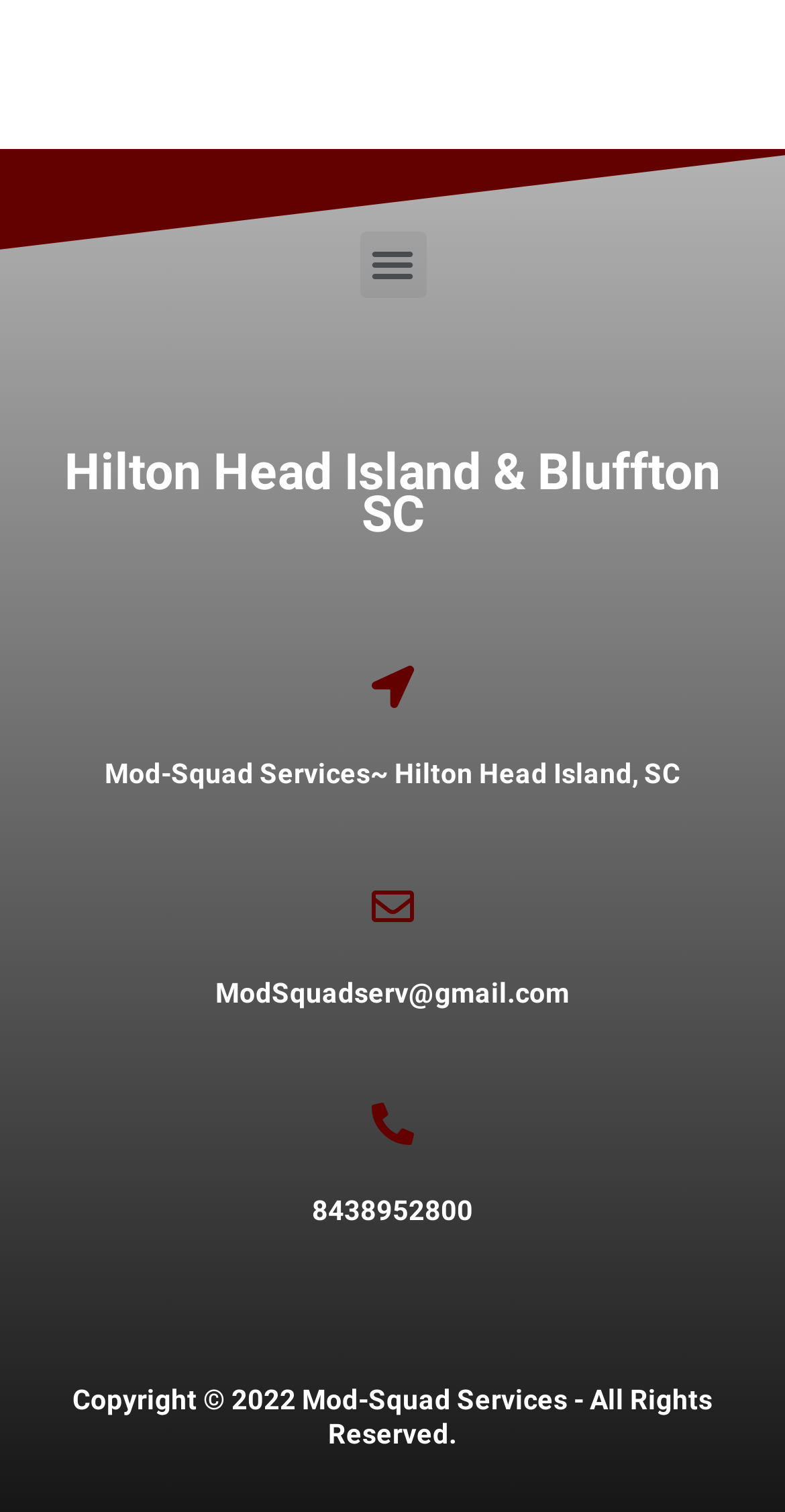Refer to the image and answer the question with as much detail as possible: What year is mentioned in the copyright notice?

I found this answer by looking at the heading element 'Copyright © 2022 Mod-Squad Services - All Rights Reserved.' which mentions the year 2022 in the copyright notice.